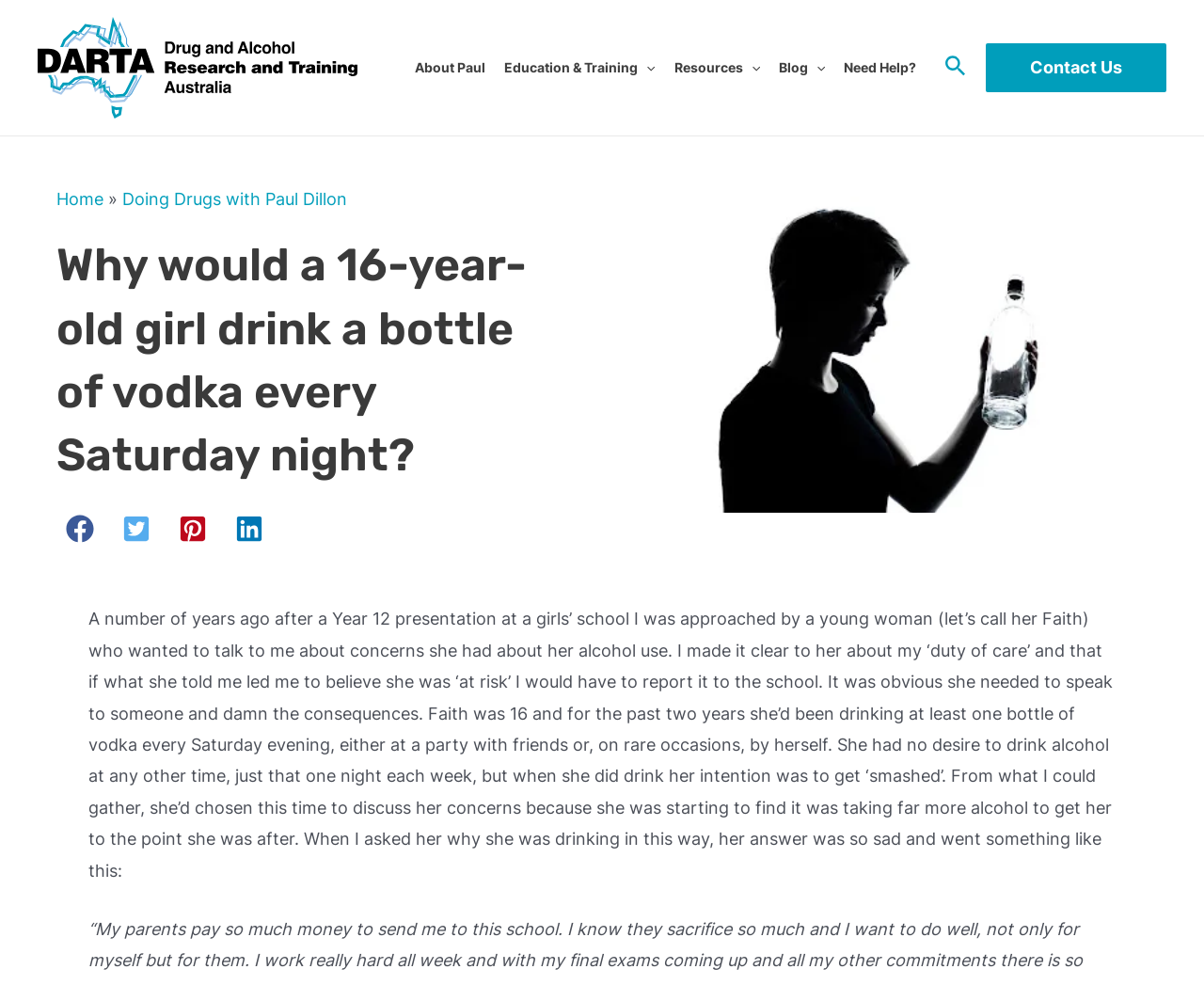Bounding box coordinates should be provided in the format (top-left x, top-left y, bottom-right x, bottom-right y) with all values between 0 and 1. Identify the bounding box for this UI element: Doing Drugs with Paul Dillon

[0.102, 0.192, 0.288, 0.212]